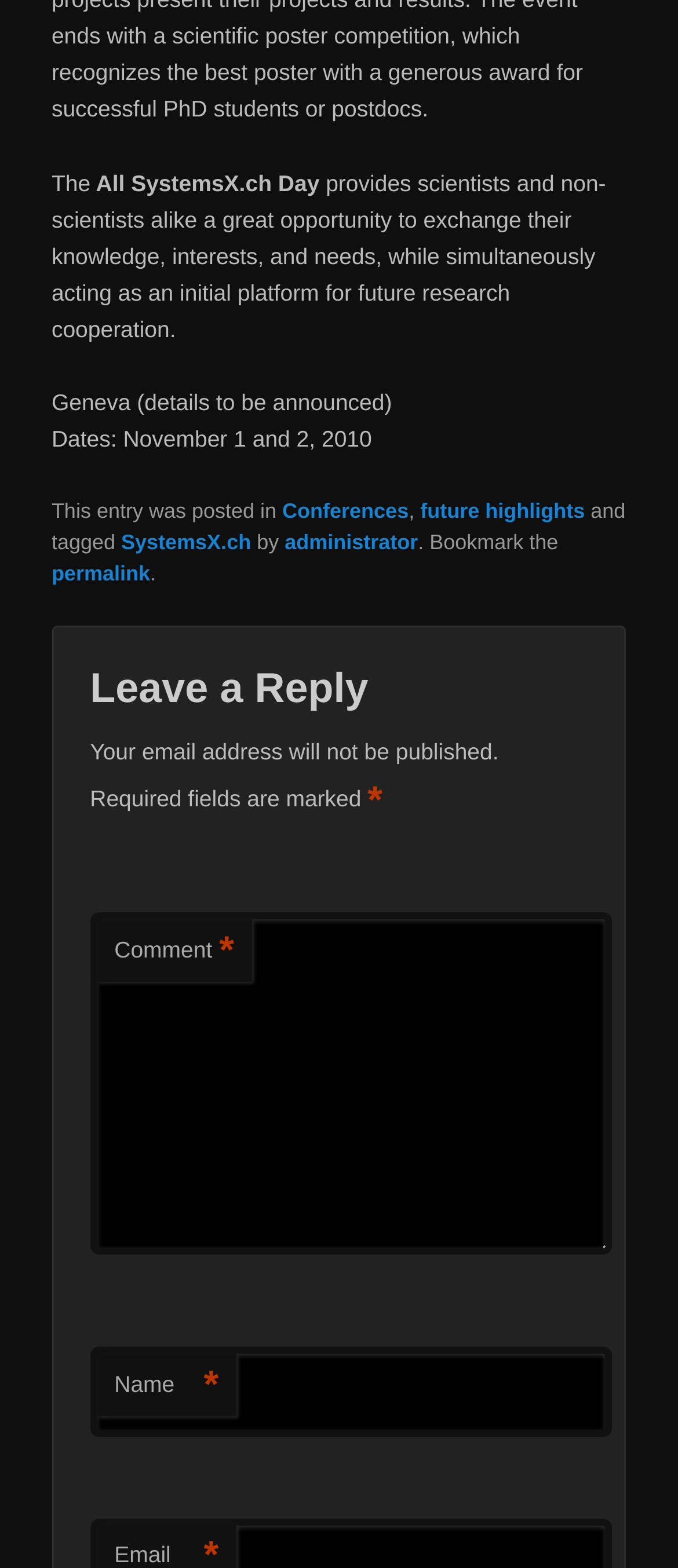What is the category of the post?
Using the image, respond with a single word or phrase.

Conferences